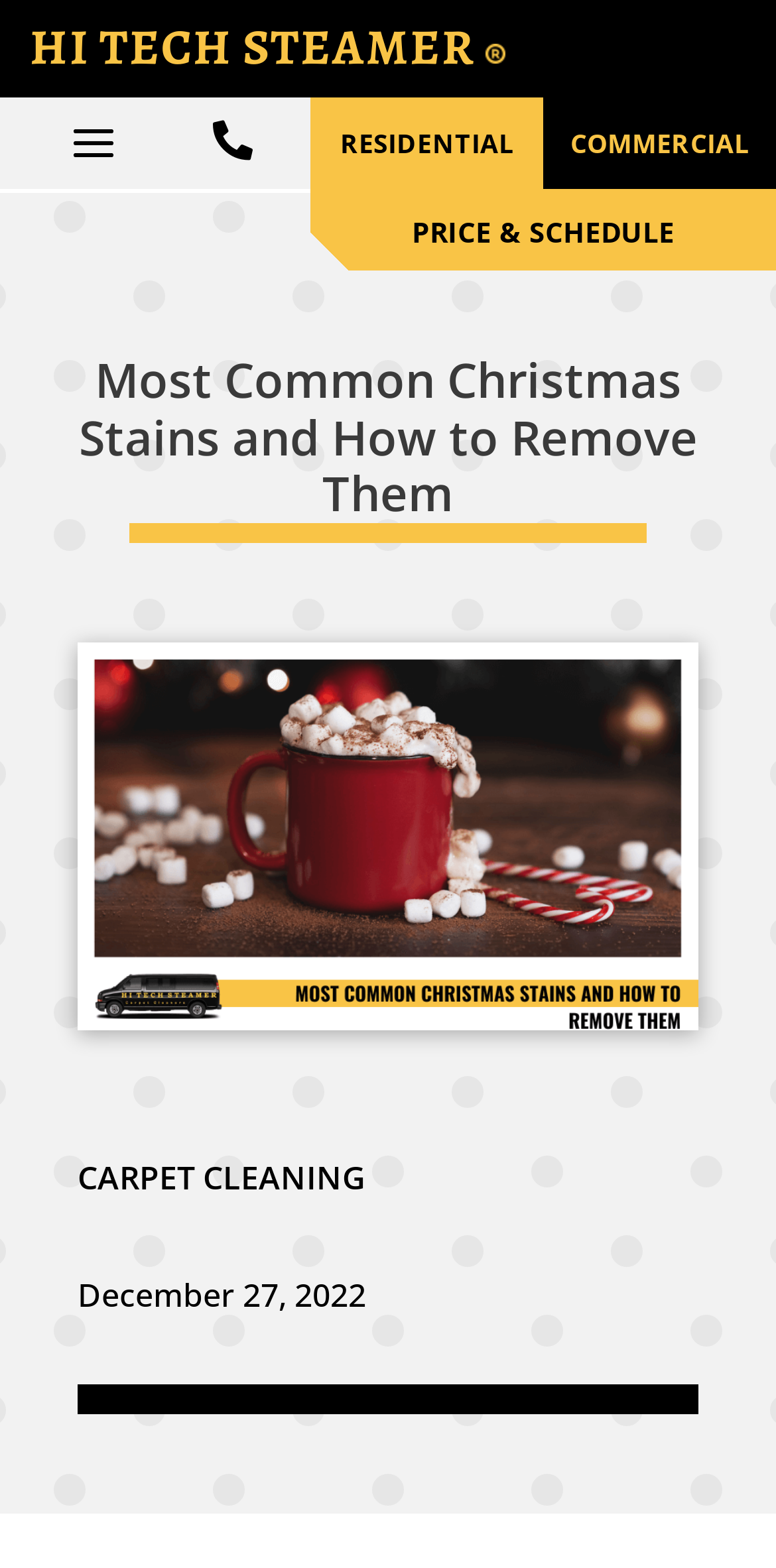What is the category of the blog post?
Look at the image and respond with a one-word or short phrase answer.

CARPET CLEANING